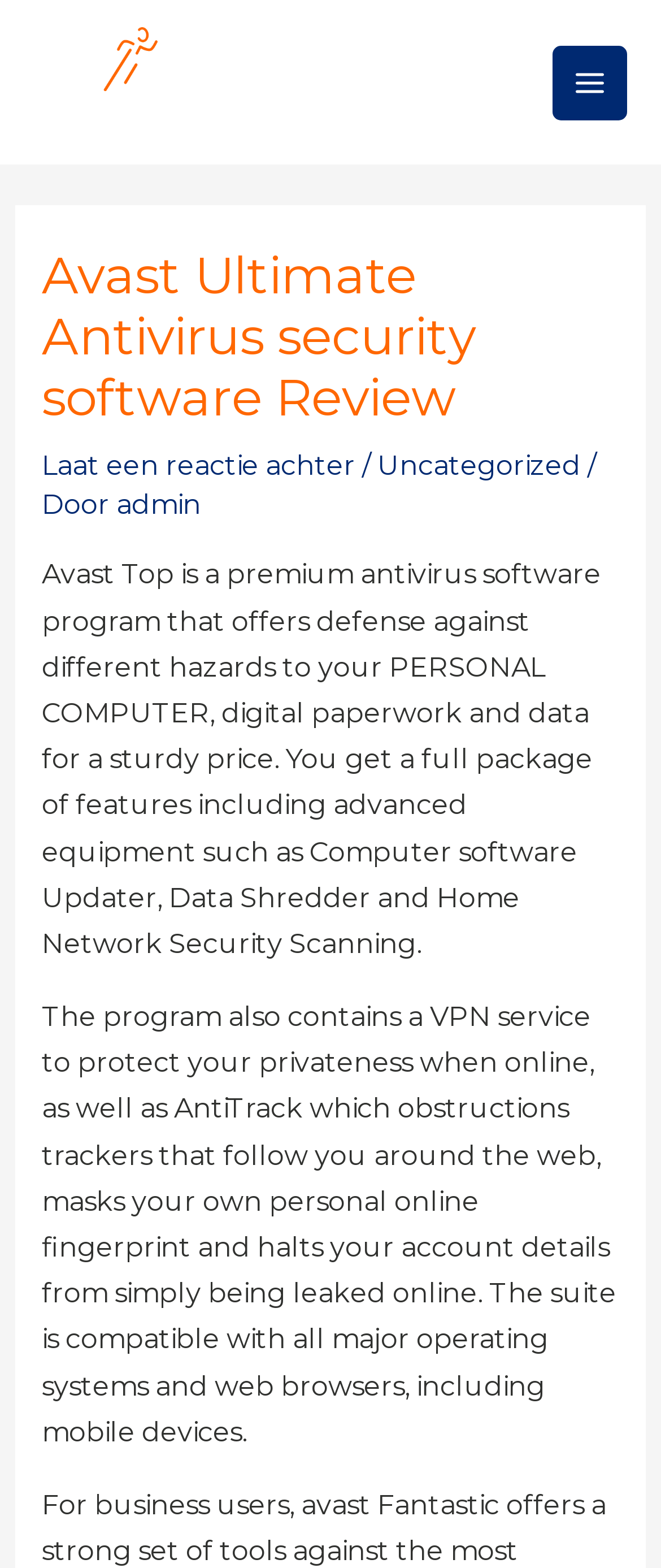Extract the text of the main heading from the webpage.

Avast Ultimate Antivirus security software Review